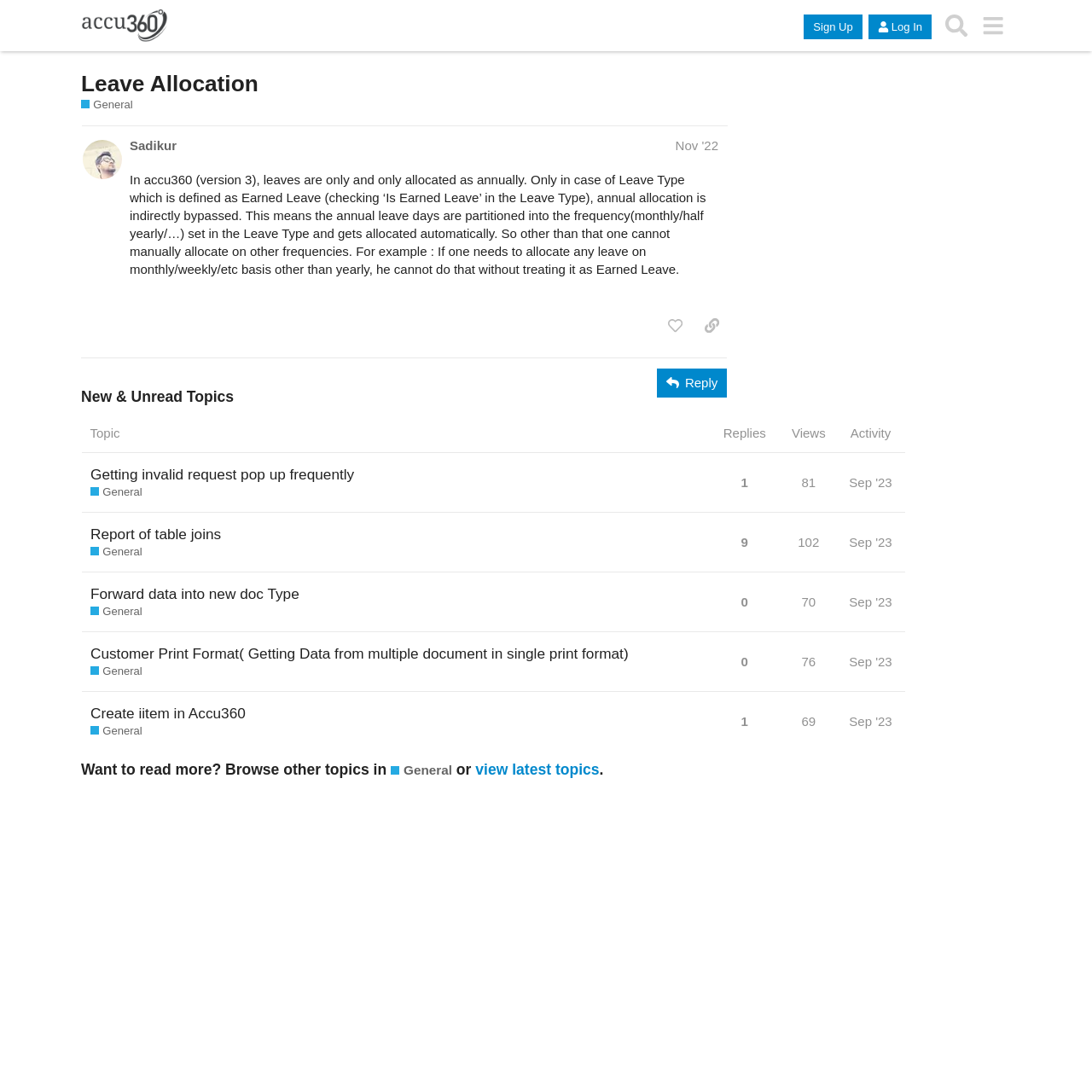Locate the UI element described as follows: "title="like this post"". Return the bounding box coordinates as four float numbers between 0 and 1 in the order [left, top, right, bottom].

[0.604, 0.285, 0.633, 0.312]